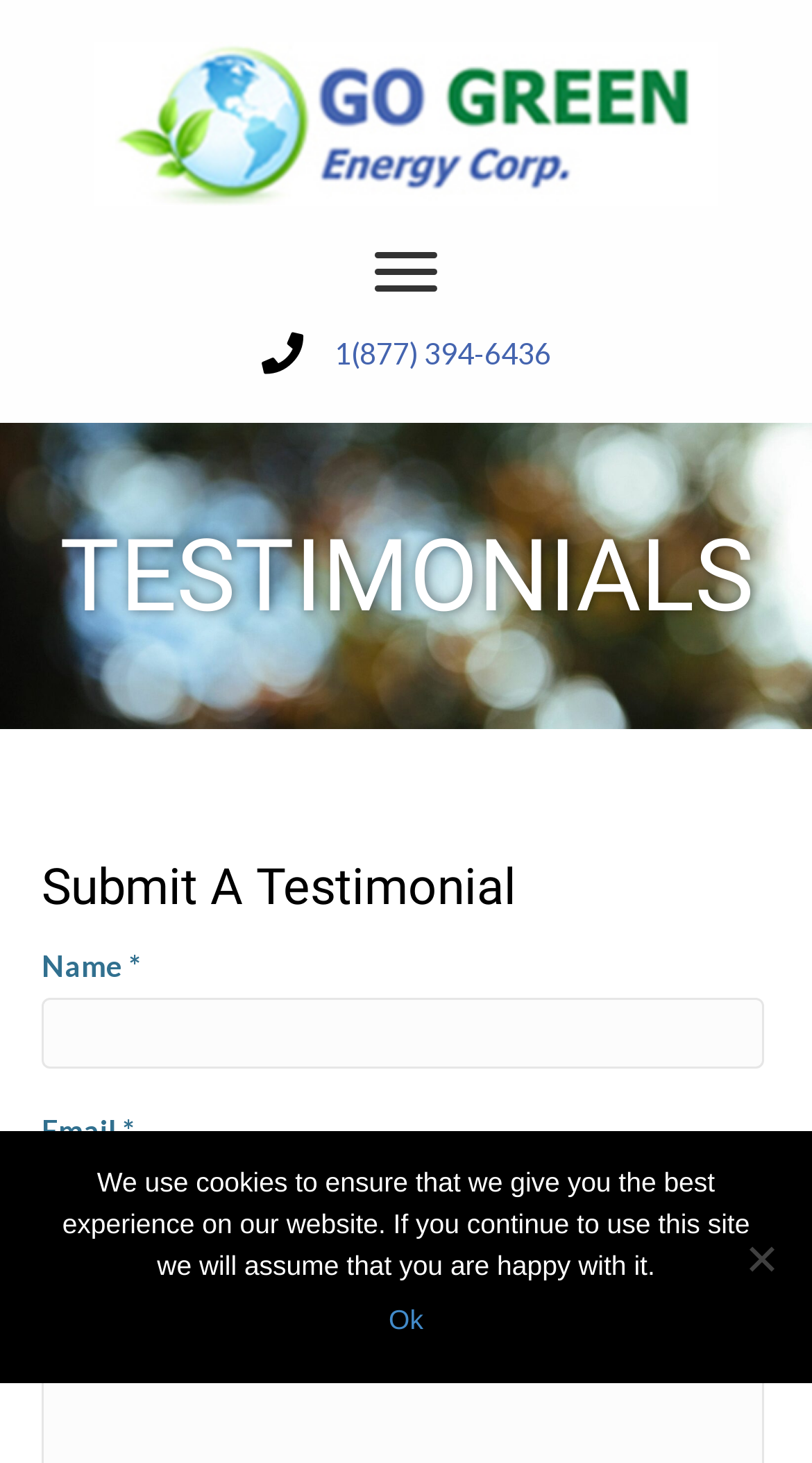Illustrate the webpage with a detailed description.

The webpage is about GO GREEN Energy Corp, a company that provides geothermal systems for home or commercial use in New York. At the top left of the page, there is a logo image with a link to the company's homepage. Next to the logo, there is a "Menu" button. Below the logo, there is a phone number link "1(877) 394-6436" that is centered on the page.

The main content of the page is divided into two sections. The first section is headed by a large title "TESTIMONIALS" and contains client testimonials. Below the title, there is a form to submit a new testimonial, which includes fields for name, email, and guestbook entry. The form fields are required and are aligned to the left side of the page.

The second section is headed by a smaller title "Submit A Testimonial" and is located below the first section. This section contains a brief description of the company's services.

At the bottom of the page, there is a non-modal dialog box with a "Cookie Notice" message. The message informs users that the website uses cookies to ensure the best experience. There are two buttons, "Ok" and "No", to respond to the notice. The "Ok" button is centered, while the "No" button is located at the bottom right corner of the dialog box.